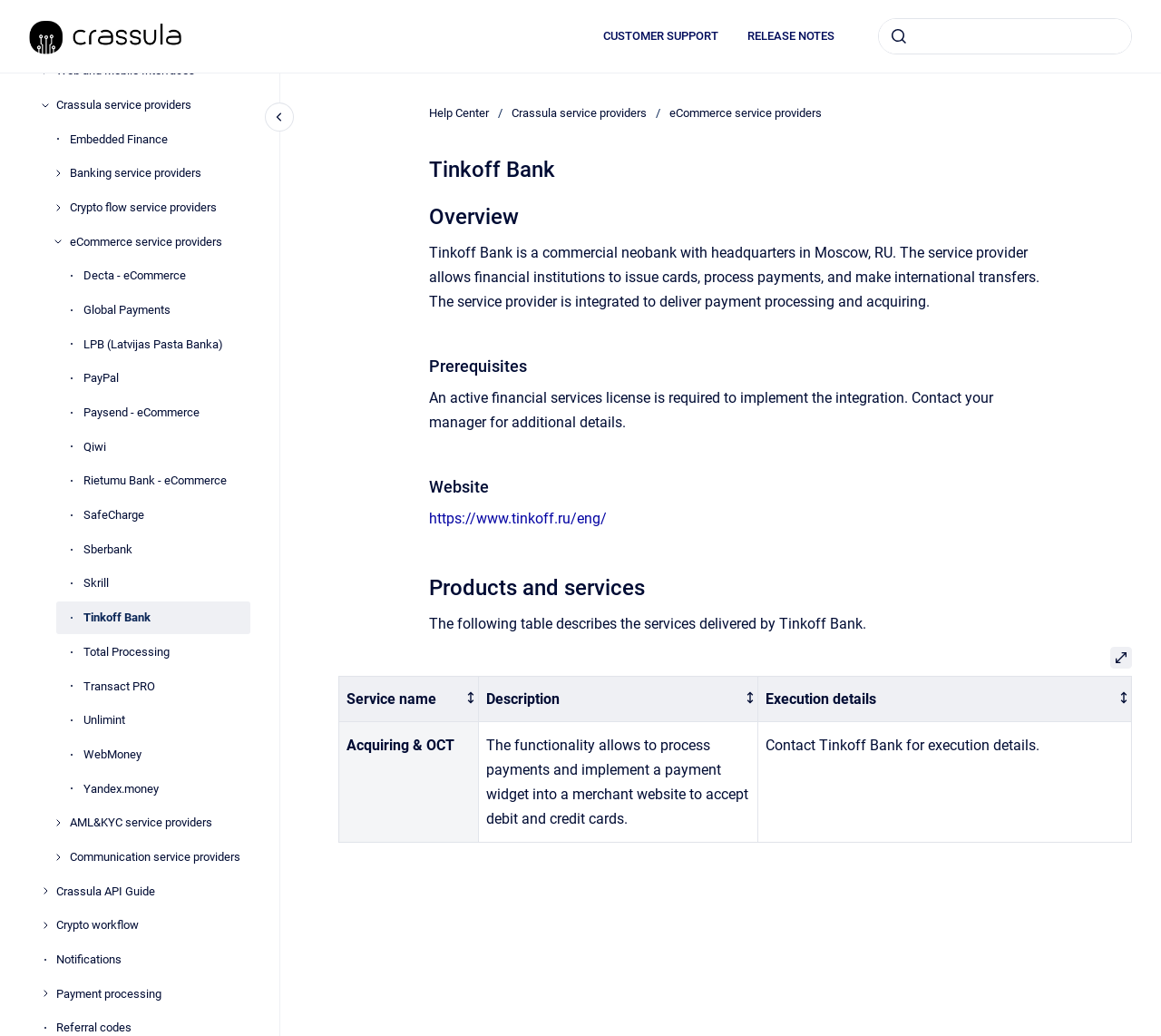Reply to the question with a single word or phrase:
How many service providers are listed under Crassula service providers?

5